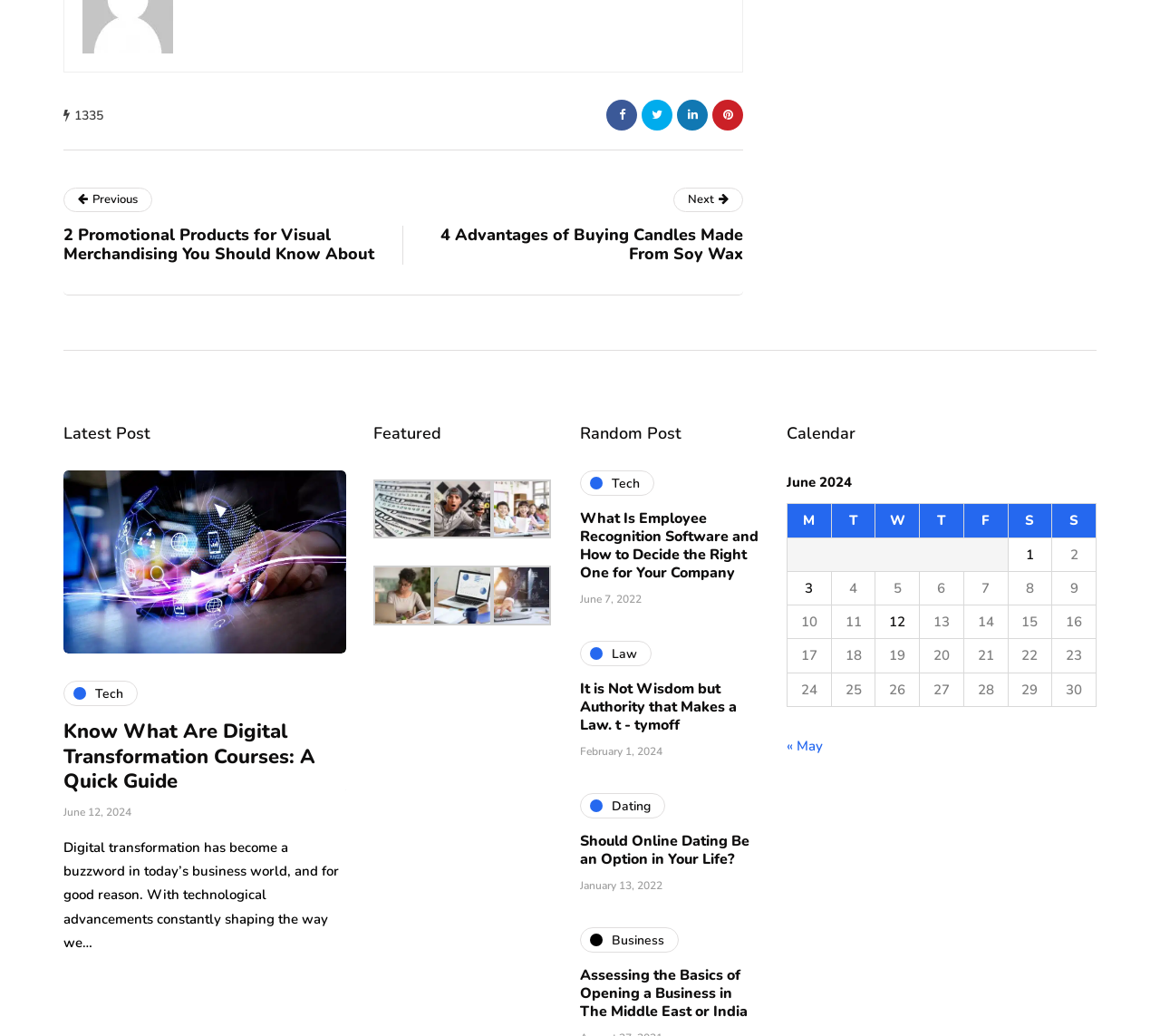Find the bounding box coordinates for the element that must be clicked to complete the instruction: "Click on the 'Previous 2 Promotional Products for Visual Merchandising You Should Know About' link". The coordinates should be four float numbers between 0 and 1, indicated as [left, top, right, bottom].

[0.055, 0.183, 0.348, 0.258]